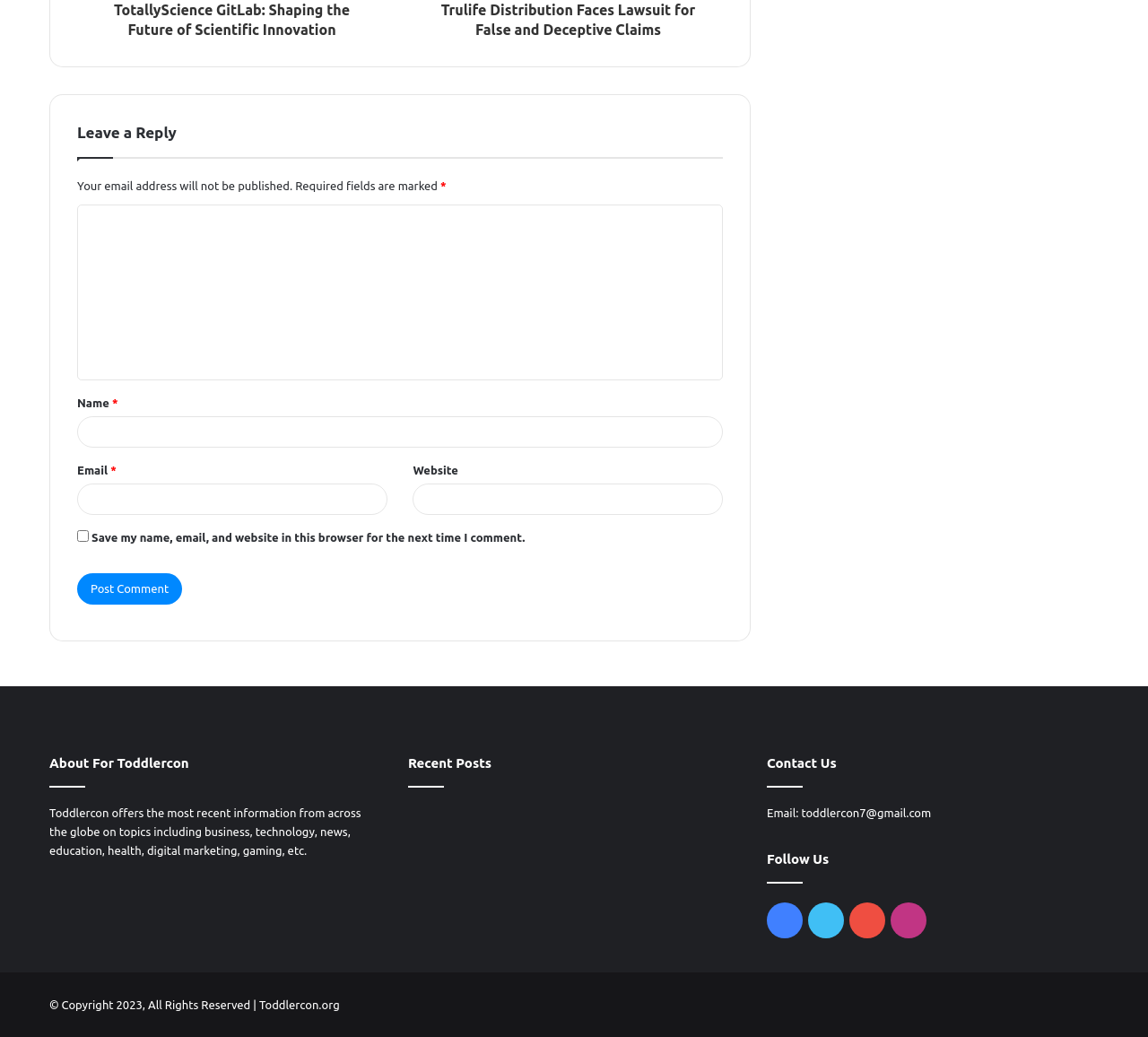Find the bounding box coordinates of the element's region that should be clicked in order to follow the given instruction: "Leave a comment". The coordinates should consist of four float numbers between 0 and 1, i.e., [left, top, right, bottom].

[0.067, 0.197, 0.63, 0.367]